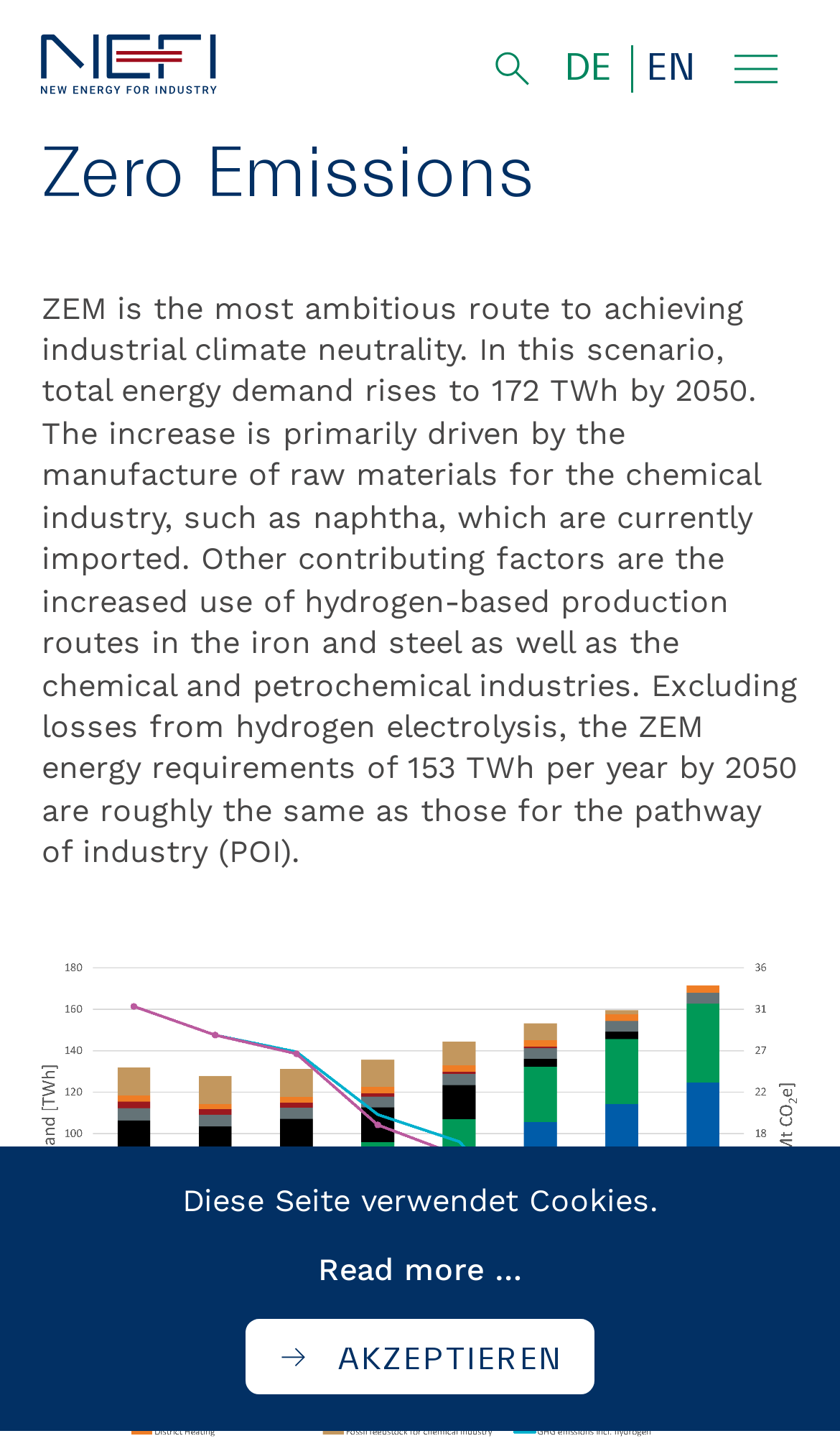Find the bounding box coordinates of the area to click in order to follow the instruction: "Close the popup".

[0.827, 0.312, 0.95, 0.384]